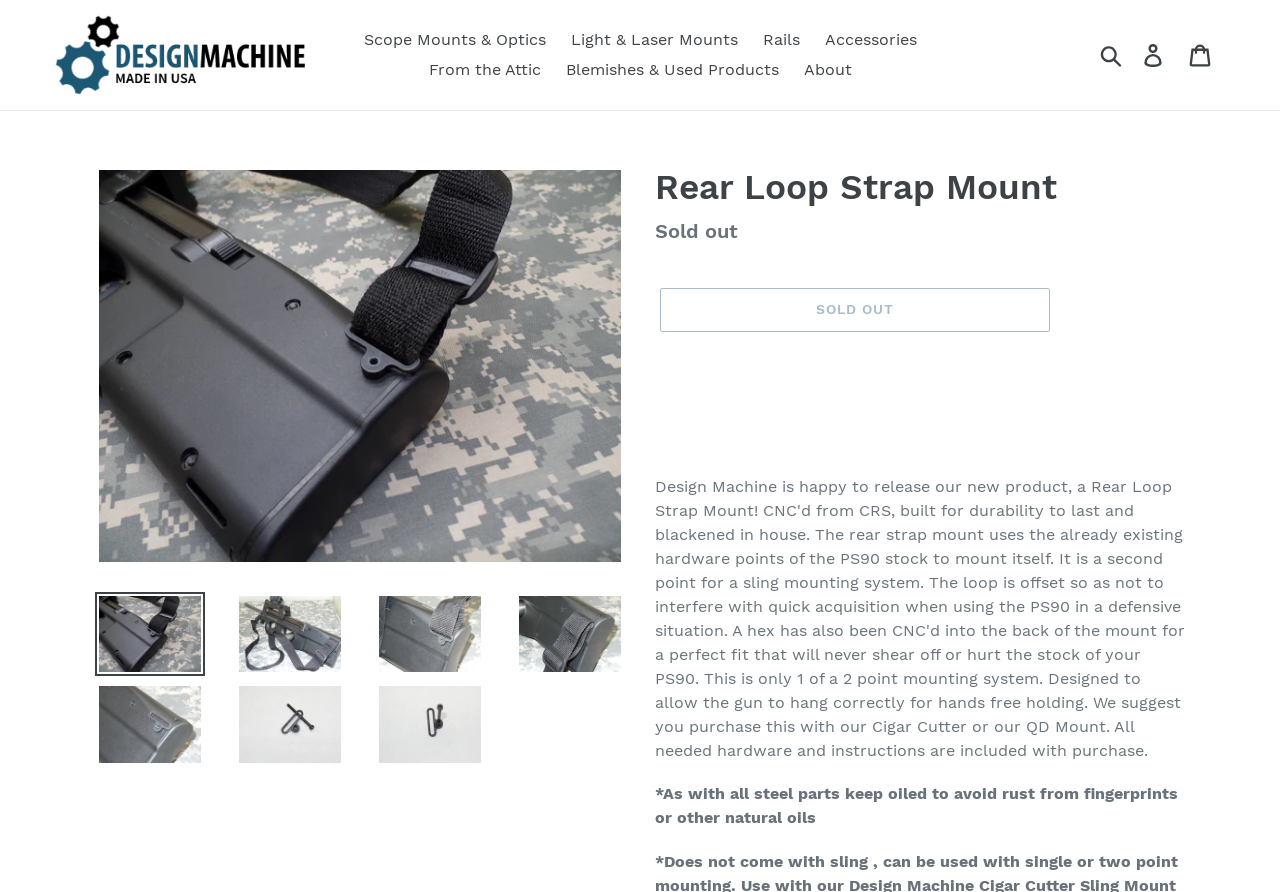Use a single word or phrase to answer the following:
What is the current status of the product?

Sold out